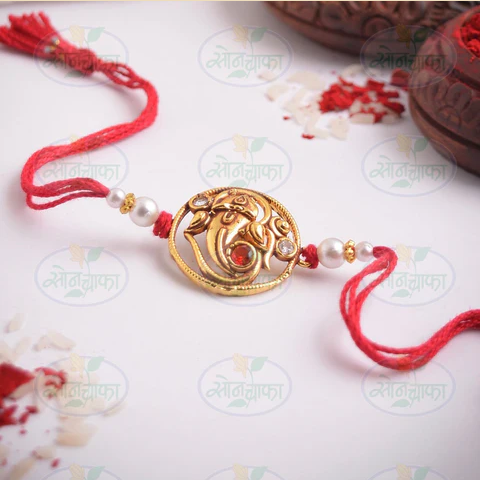Paint a vivid picture with your description of the image.

The image showcases a beautifully designed Rakhi, known as "SHREE GAJMUKH RAKHI," featuring an intricate gold emblem of Lord Ganesha at its center. This Rakhi is adorned with sparkling embellishments and complemented by delicate pearl beads on either side, enhancing its elegance. The vibrant red thread symbolizes love and protection, making it a significant token for the Raksha Bandhan festival, where siblings celebrate their bond. Surrounding the Rakhi are traces of traditional festive decor, including red powder, which is often used during the rituals. This exquisite piece is part of Sonchafa's curated collection, celebrating cultural heritage through artistry and craftsmanship.